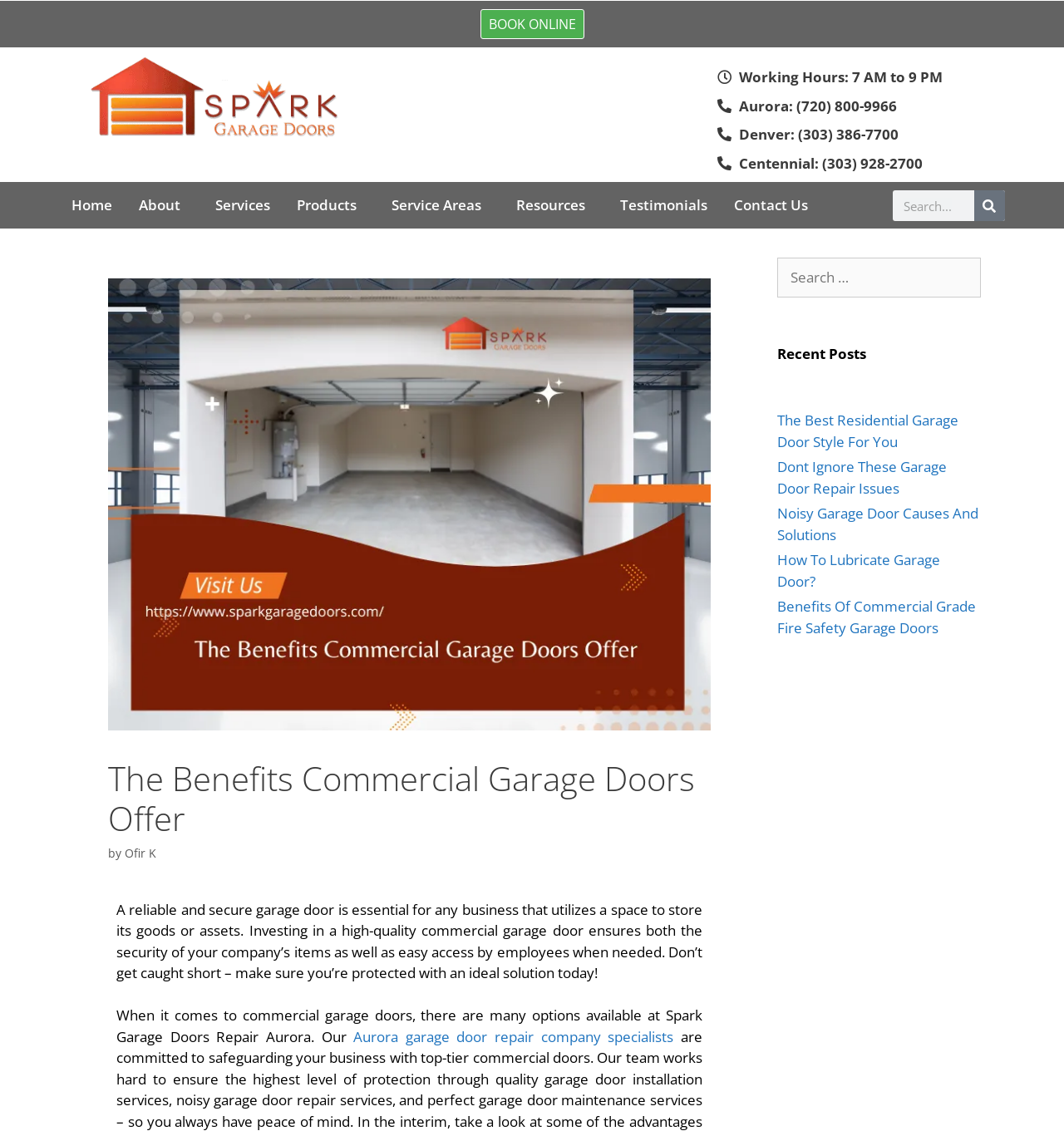Offer an in-depth caption of the entire webpage.

The webpage appears to be a commercial garage door repair company's website, specifically Spark Garage Doors Repair Aurora. At the top left, there is a logo image of Spark Garage Doors. Below the logo, there are three phone number links for different locations: Aurora, Denver, and Centennial. To the right of the phone numbers, there is a "Working Hours" static text displaying the company's operating hours.

The main navigation menu is located at the top center of the page, consisting of eight links: Home, About, Services, Products, Service Areas, Resources, Testimonials, and Contact Us. Each link has a distinct position, with Home being the first and Contact Us being the last.

On the top right, there is a search bar with a search button. Below the search bar, there is a header section with a heading that reads "The Benefits Commercial Garage Doors Offer." This is followed by a subheading with the author's name, Ofir K.

The main content of the webpage is divided into two sections. The first section discusses the importance of reliable and secure garage doors for businesses, highlighting the benefits of investing in high-quality commercial garage doors. The second section introduces Spark Garage Doors Repair Aurora as a company that offers various options for commercial garage doors.

On the right side of the page, there are three complementary sections. The first section has a search box with a label "Search for:". The second section displays a "Recent Posts" heading, and the third section lists five recent blog posts with links, including topics such as residential garage door styles, garage door repair issues, and lubricating garage doors.

Overall, the webpage is well-organized, with clear headings and concise text, making it easy to navigate and understand the company's services and offerings.